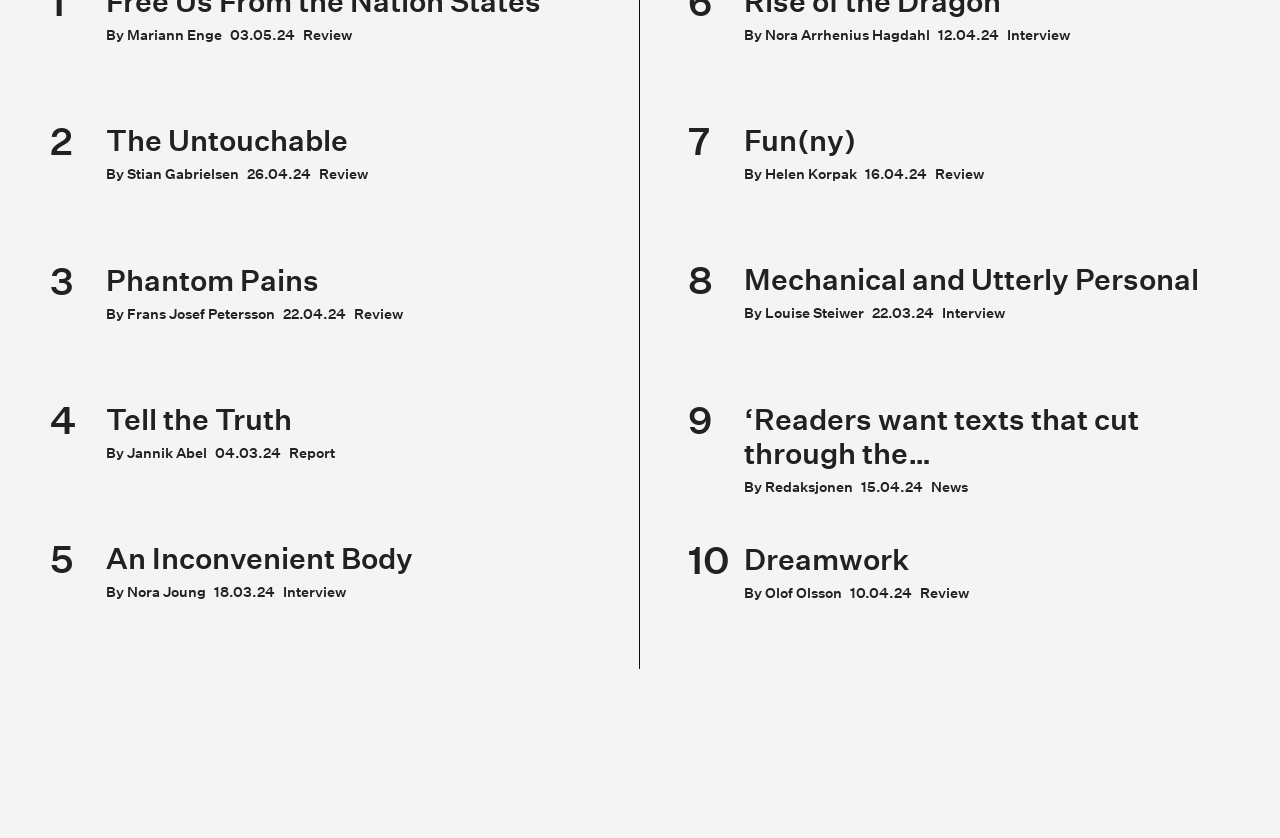How many articles are on this webpage?
Kindly offer a detailed explanation using the data available in the image.

I counted the number of article elements on the webpage, which are 8 in total.